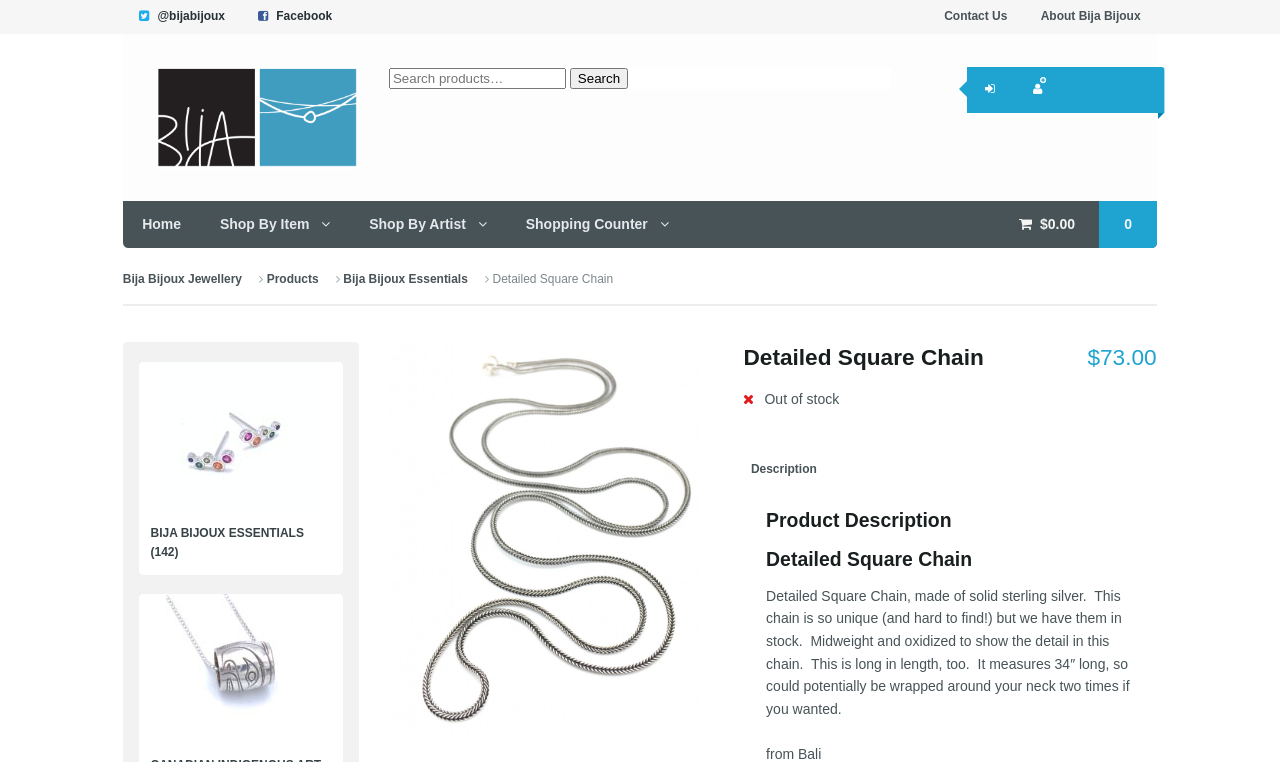Analyze the image and provide a detailed answer to the question: What is the length of the Detailed Square Chain?

I found the length of the Detailed Square Chain by reading the product description, which states that the chain measures 34 inches long.